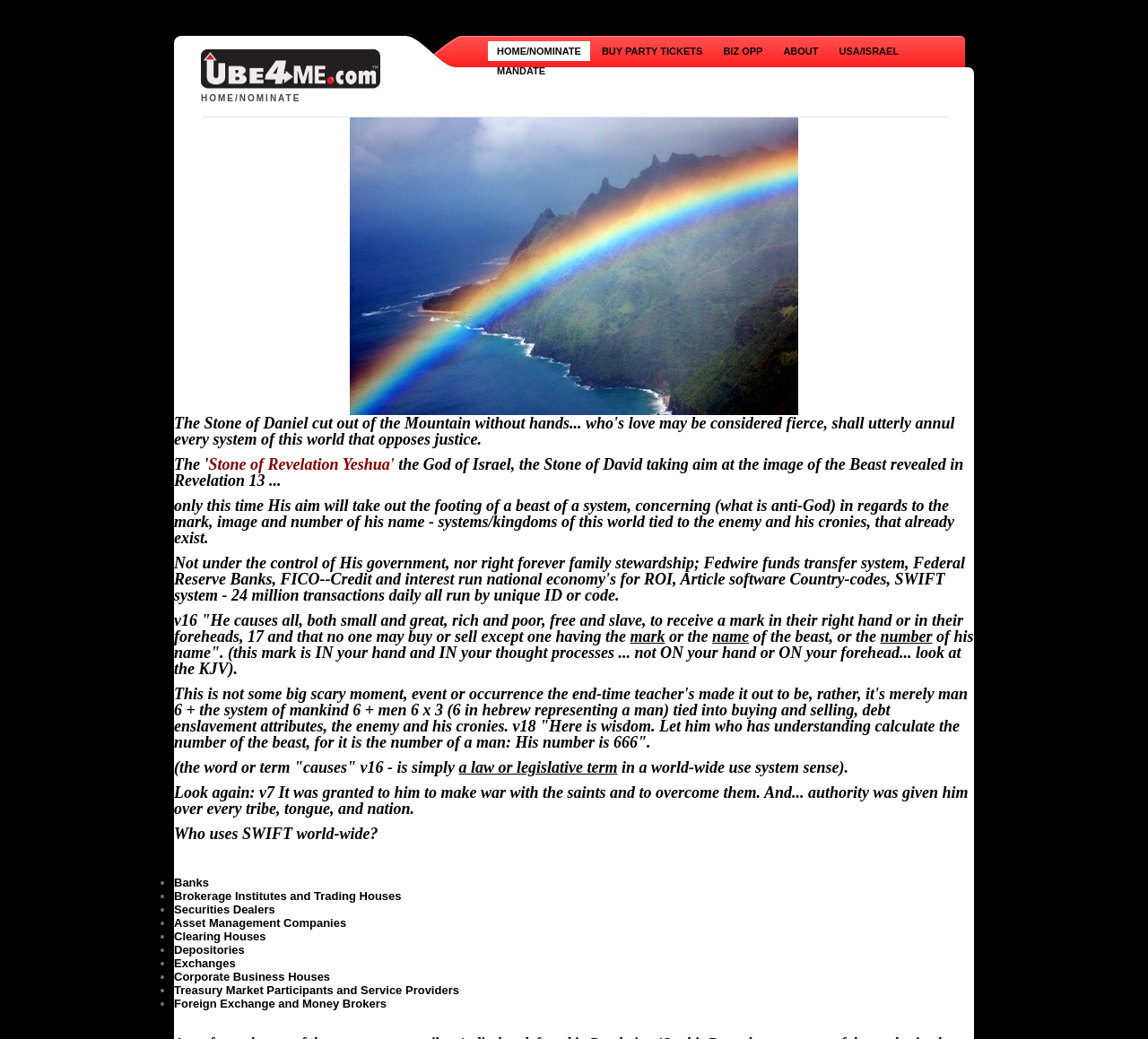Specify the bounding box coordinates (top-left x, top-left y, bottom-right x, bottom-right y) of the UI element in the screenshot that matches this description: Mandate

[0.425, 0.059, 0.483, 0.078]